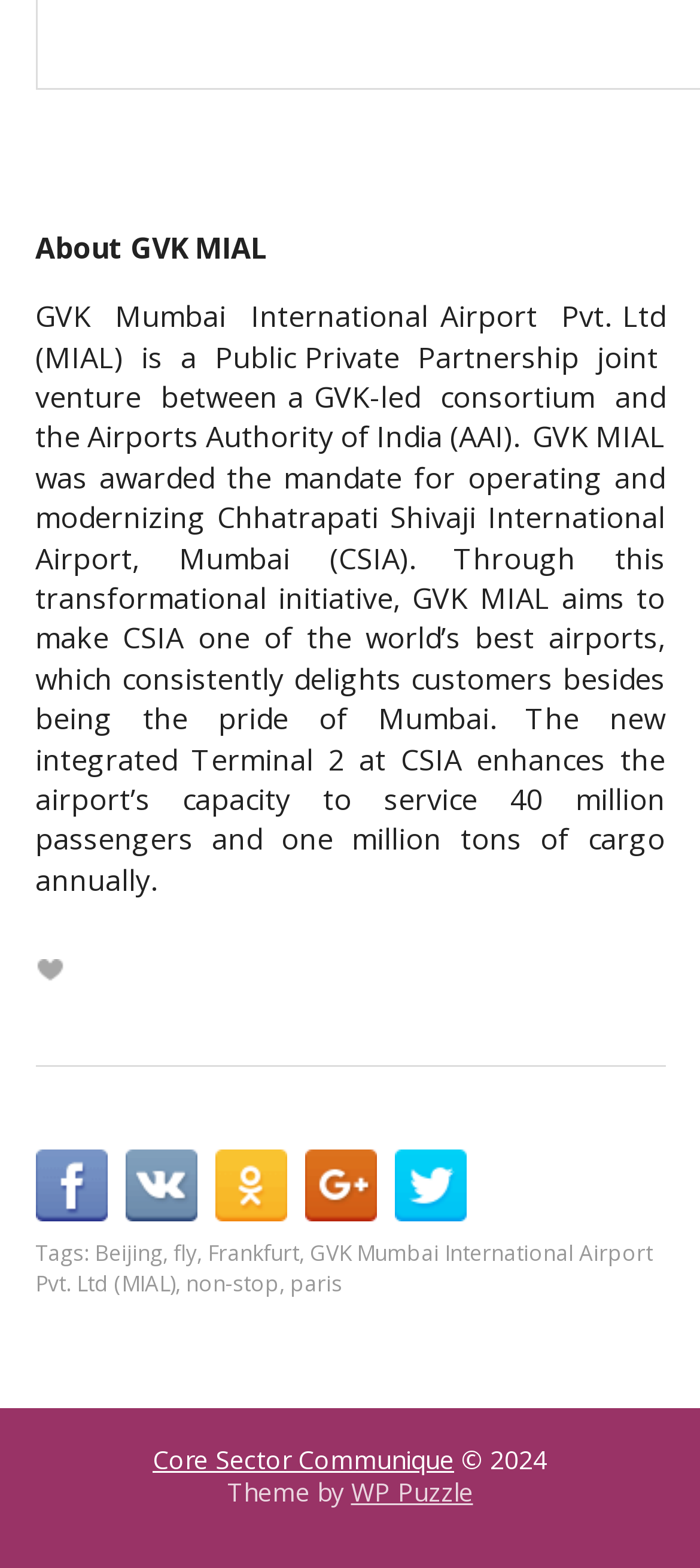Please find the bounding box for the UI element described by: "Beijing".

[0.135, 0.79, 0.232, 0.809]